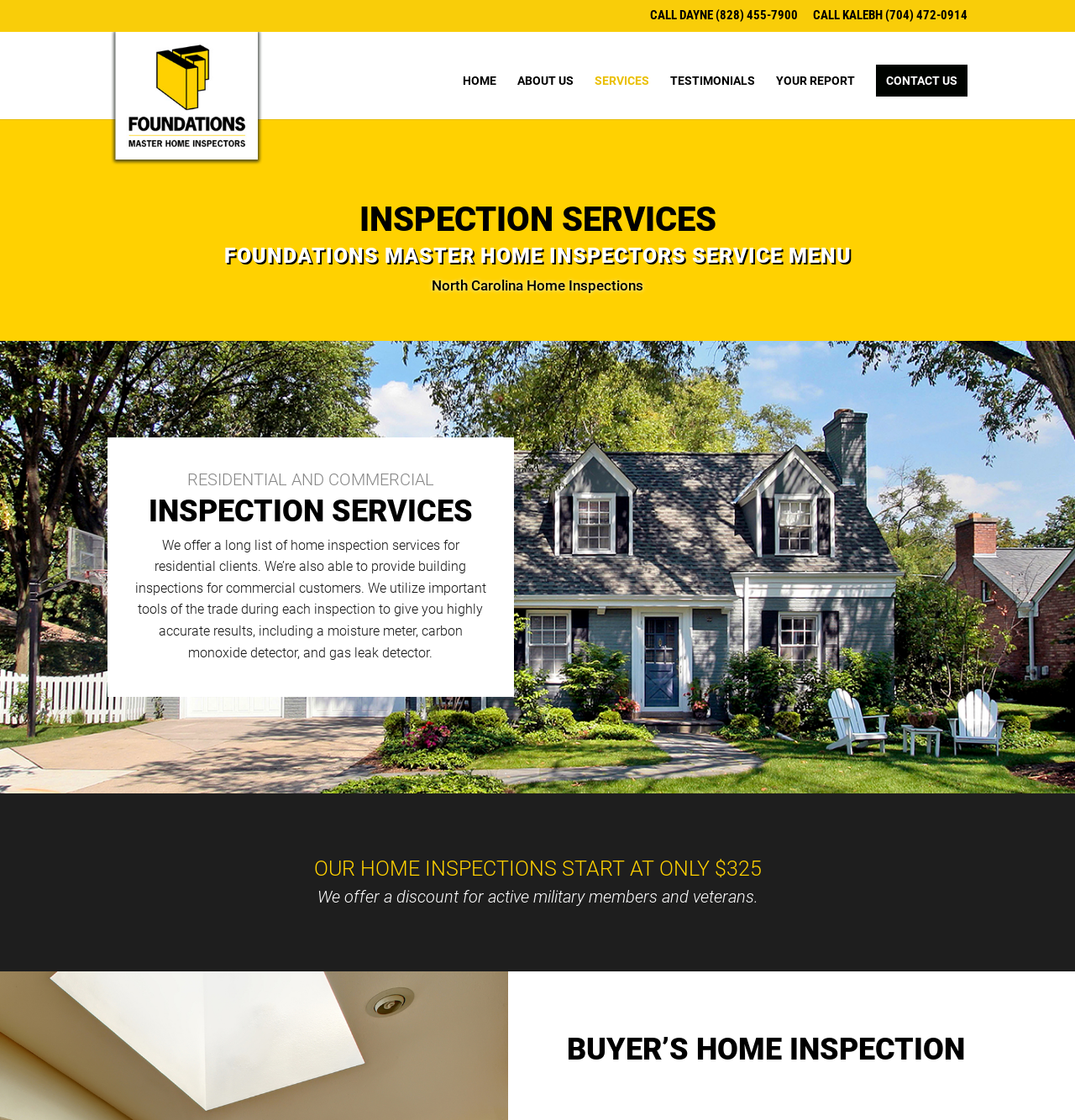Generate an in-depth caption that captures all aspects of the webpage.

The webpage is about Foundations Master Home Inspectors, a company offering inspection services. At the top, there are two phone numbers, "CALL DAYNE (828) 455-7900" and "CALL KALEBH (704) 472-0914", positioned side by side, taking up about a quarter of the screen width. Below them, there is a logo of Foundations Master Home Inspectors, accompanied by a link to the company's homepage.

The main navigation menu is located below the logo, consisting of six links: "HOME", "ABOUT US", "SERVICES", "TESTIMONIALS", "YOUR REPORT", and "CONTACT US". These links are evenly spaced and take up about half of the screen width.

The main content area is divided into several sections. The first section has a heading "INSPECTION SERVICES" and introduces the company's services. Below this heading, there is a subheading "FOUNDATIONS MASTER HOME INSPECTORS SERVICE MENU" that spans the entire width of the screen.

The next section is about residential and commercial inspection services, with two headings "RESIDENTIAL AND COMMERCIAL" and "INSPECTION SERVICES" positioned side by side. Below these headings, there is a paragraph of text describing the services offered, including the use of specialized tools such as a moisture meter, carbon monoxide detector, and gas leak detector.

Further down, there is a section highlighting the pricing of the home inspections, with a heading "OUR HOME INSPECTIONS START AT ONLY $325". Below this heading, there is a note about a discount offered to active military members and veterans.

Finally, at the bottom of the page, there is a section about buyer's home inspection, with a heading "BUYER’S HOME INSPECTION" that takes up about half of the screen width.